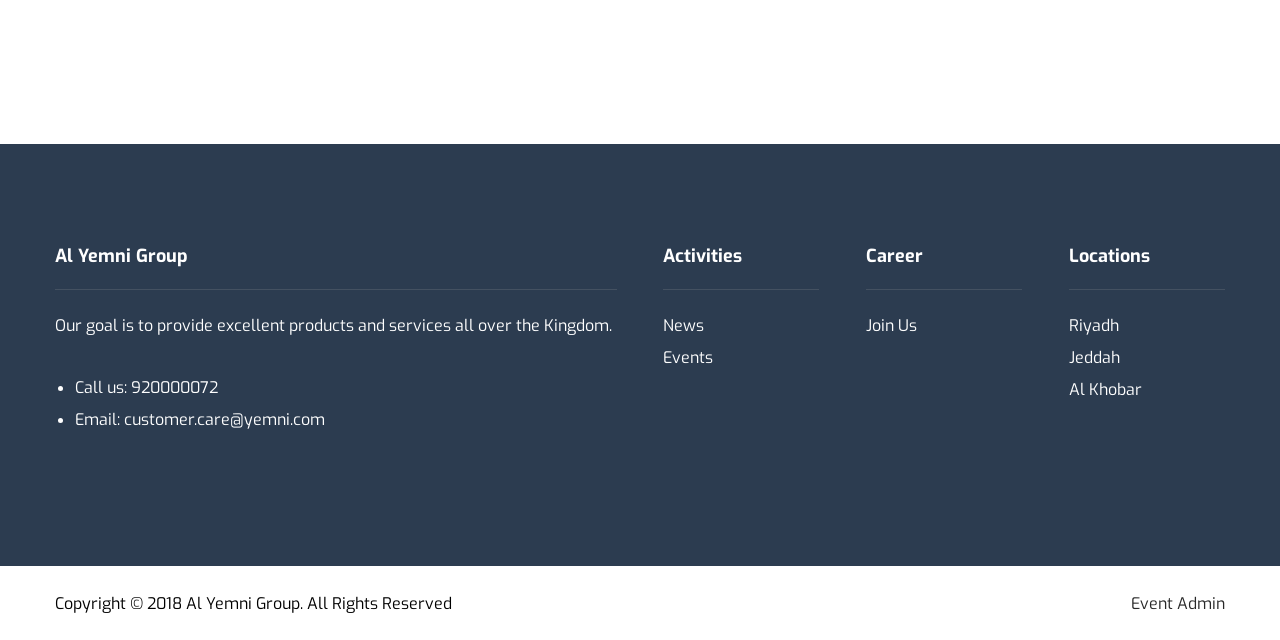Find the bounding box coordinates of the clickable area that will achieve the following instruction: "Send an email to customer care".

[0.097, 0.64, 0.254, 0.672]